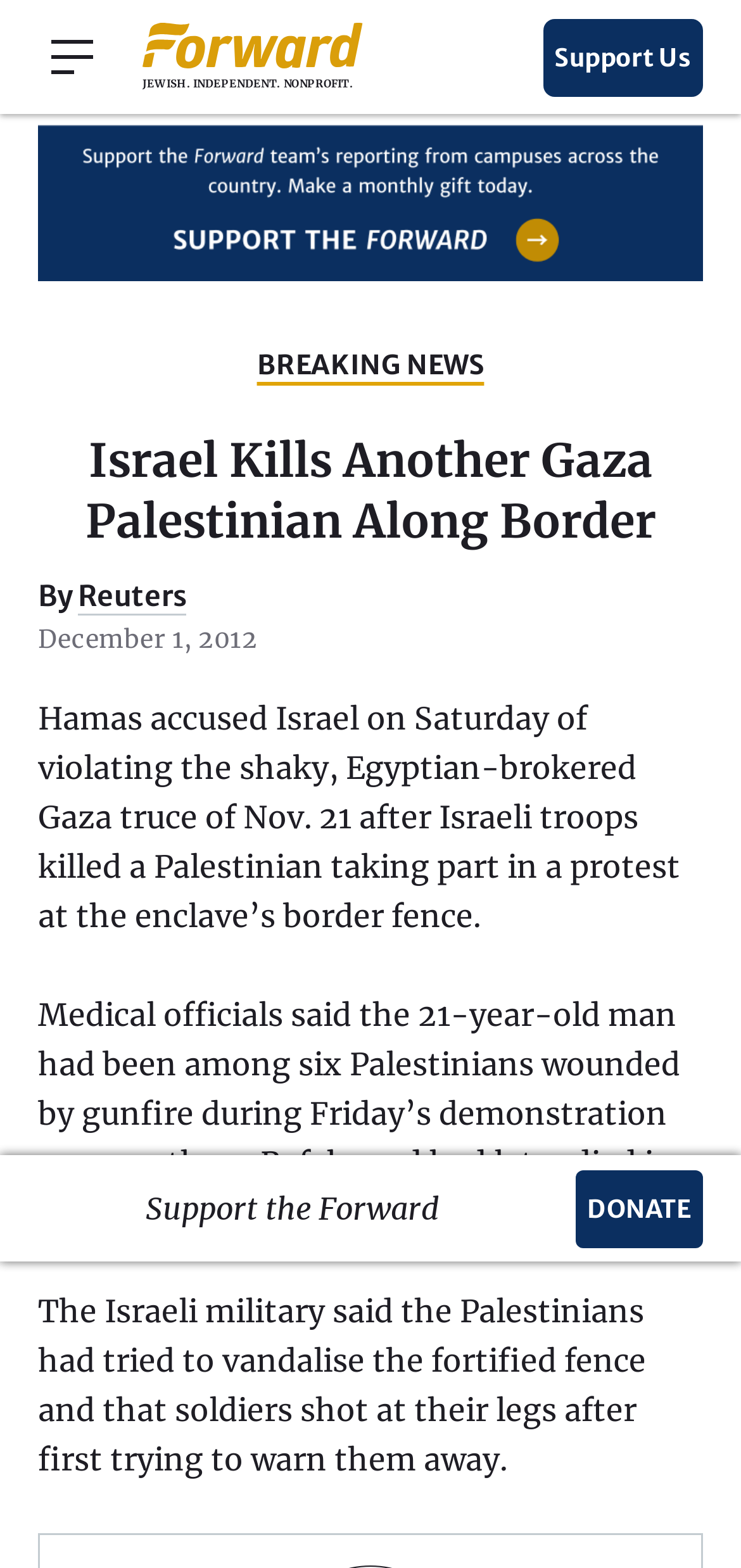Please use the details from the image to answer the following question comprehensively:
What did the Israeli military say the Palestinians tried to do?

According to the article, the Israeli military said the Palestinians had tried to vandalise the fortified fence and that soldiers shot at their legs after first trying to warn them away.